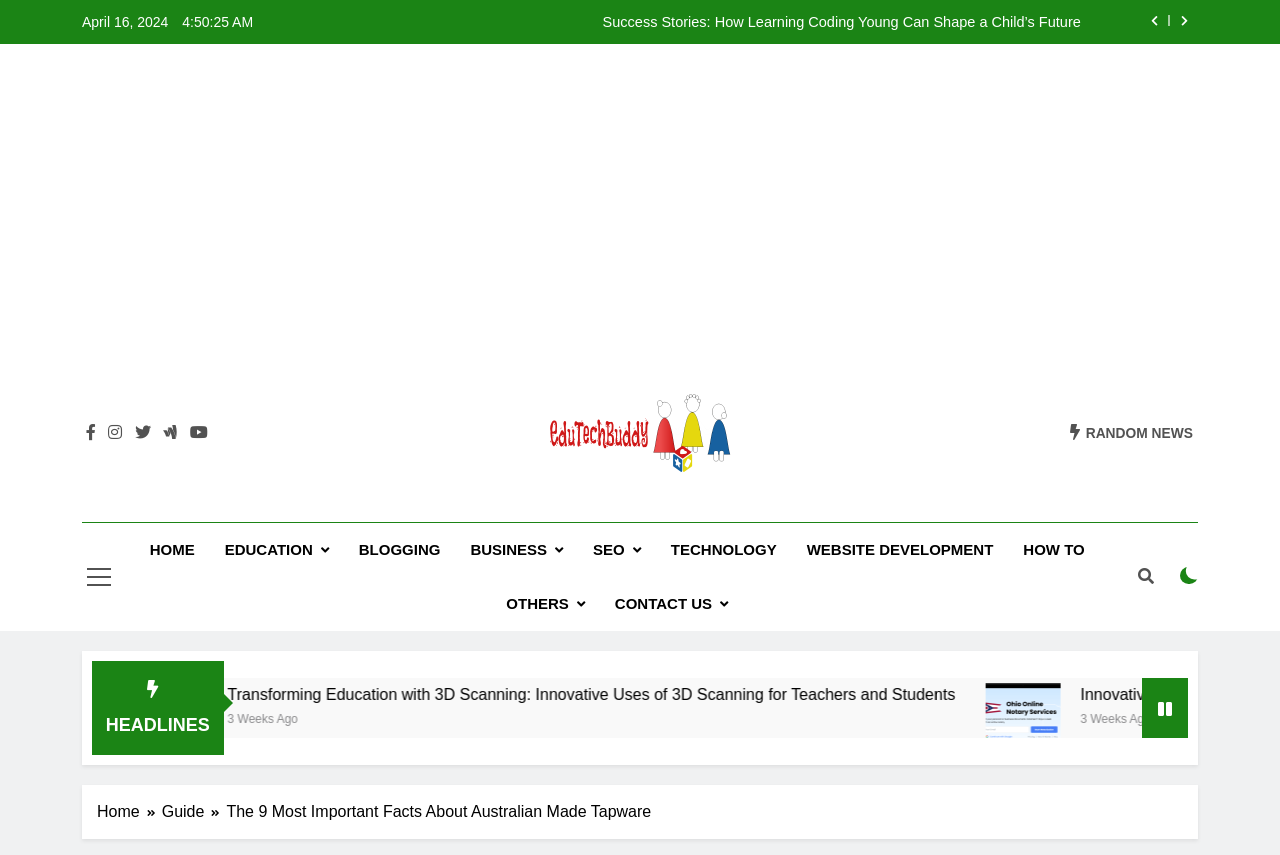How many social media links are there at the top of the webpage?
Using the image as a reference, answer with just one word or a short phrase.

5